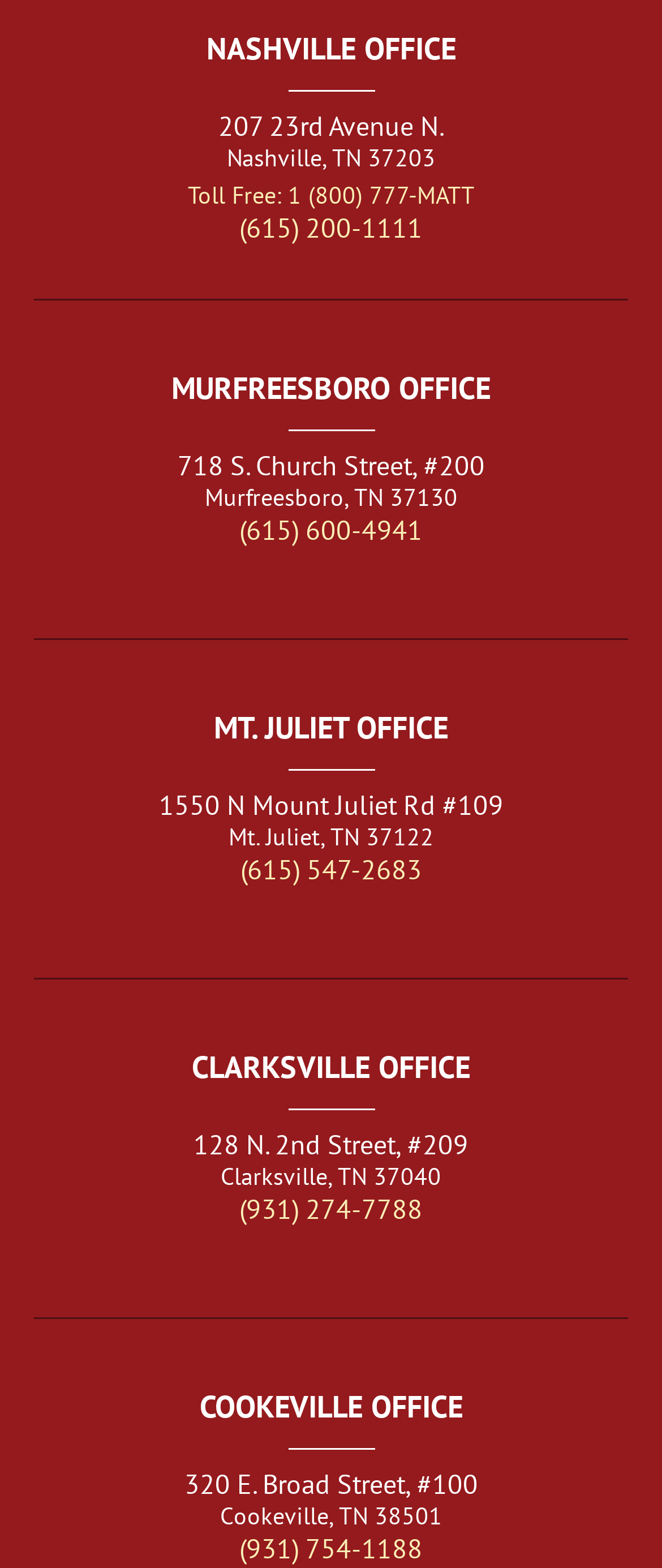Please find the bounding box coordinates of the element that you should click to achieve the following instruction: "Visit the Murfreesboro office page". The coordinates should be presented as four float numbers between 0 and 1: [left, top, right, bottom].

[0.259, 0.235, 0.741, 0.26]